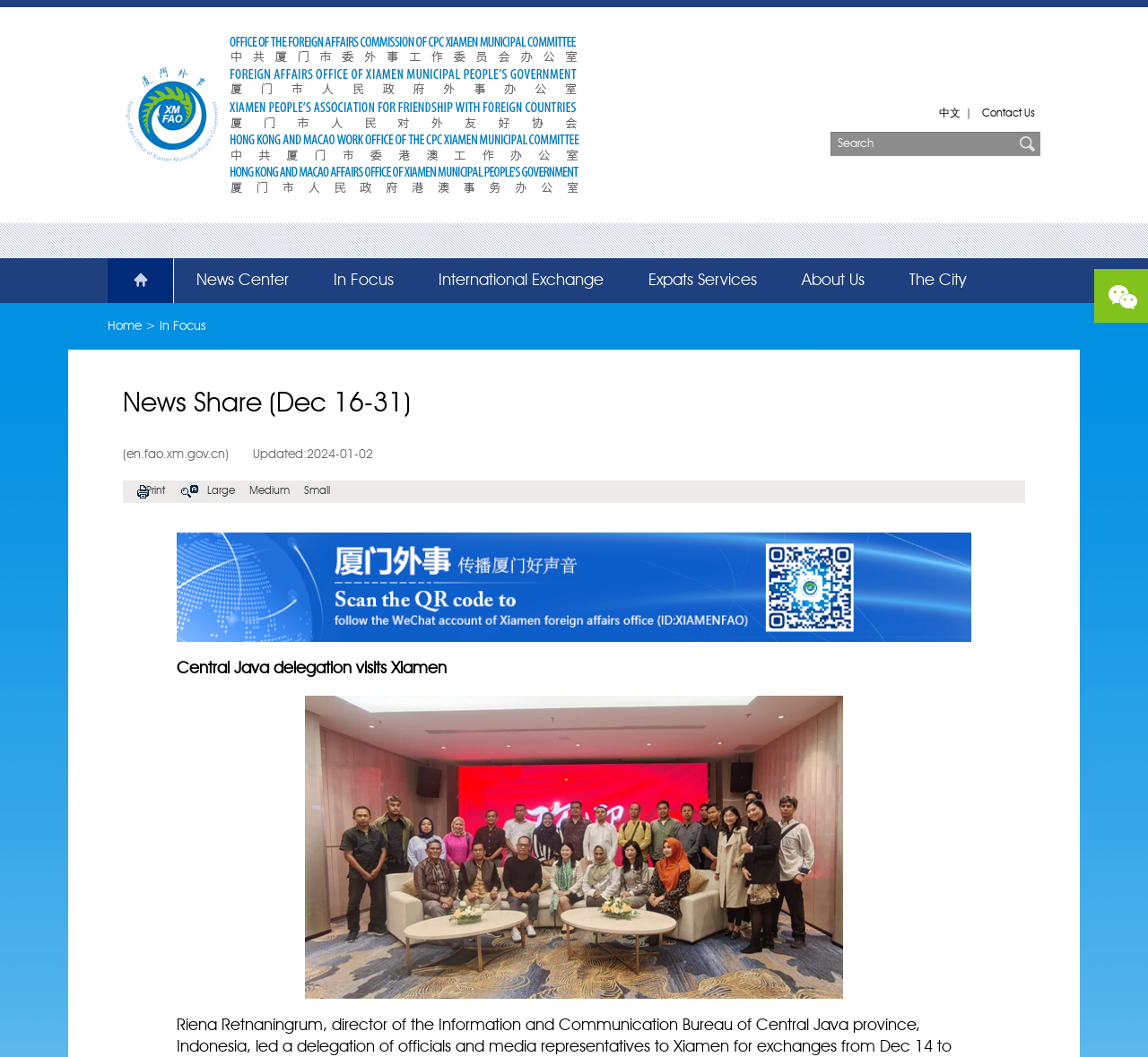What is the headline of the webpage?

News Share (Dec 16-31)